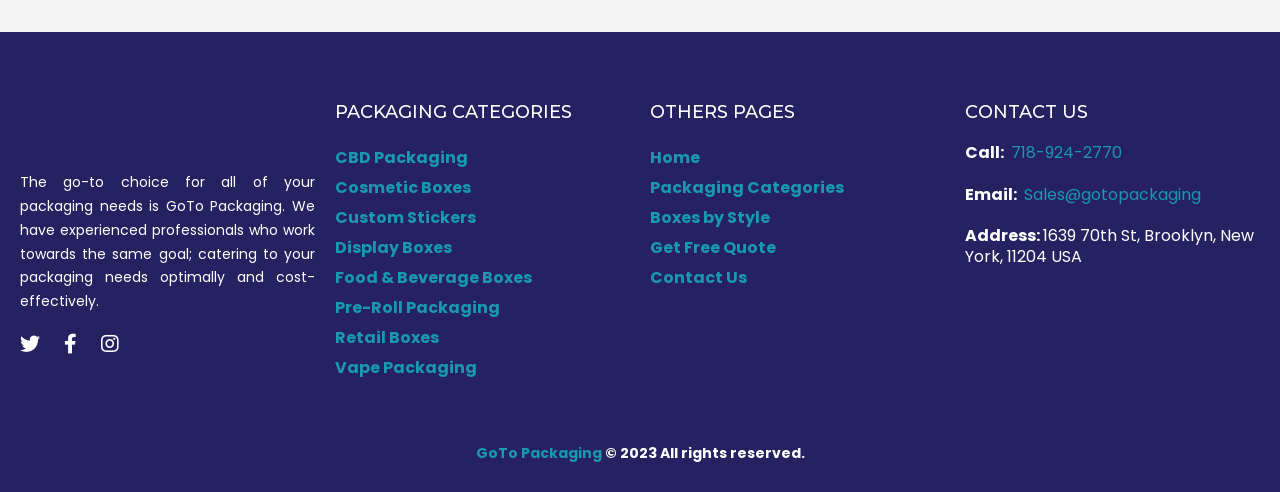Answer the question below with a single word or a brief phrase: 
How many other pages are linked?

5